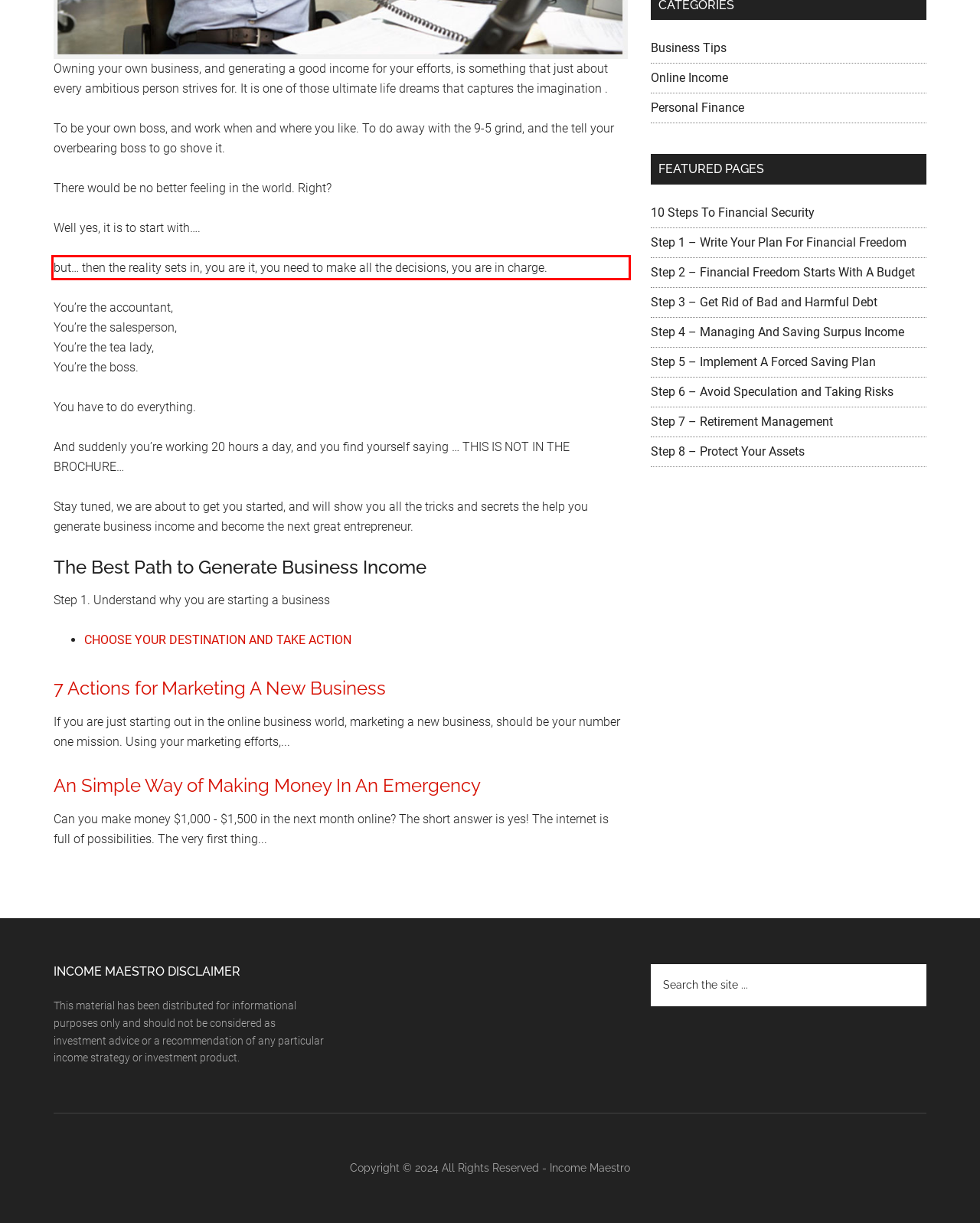Extract and provide the text found inside the red rectangle in the screenshot of the webpage.

but… then the reality sets in, you are it, you need to make all the decisions, you are in charge.